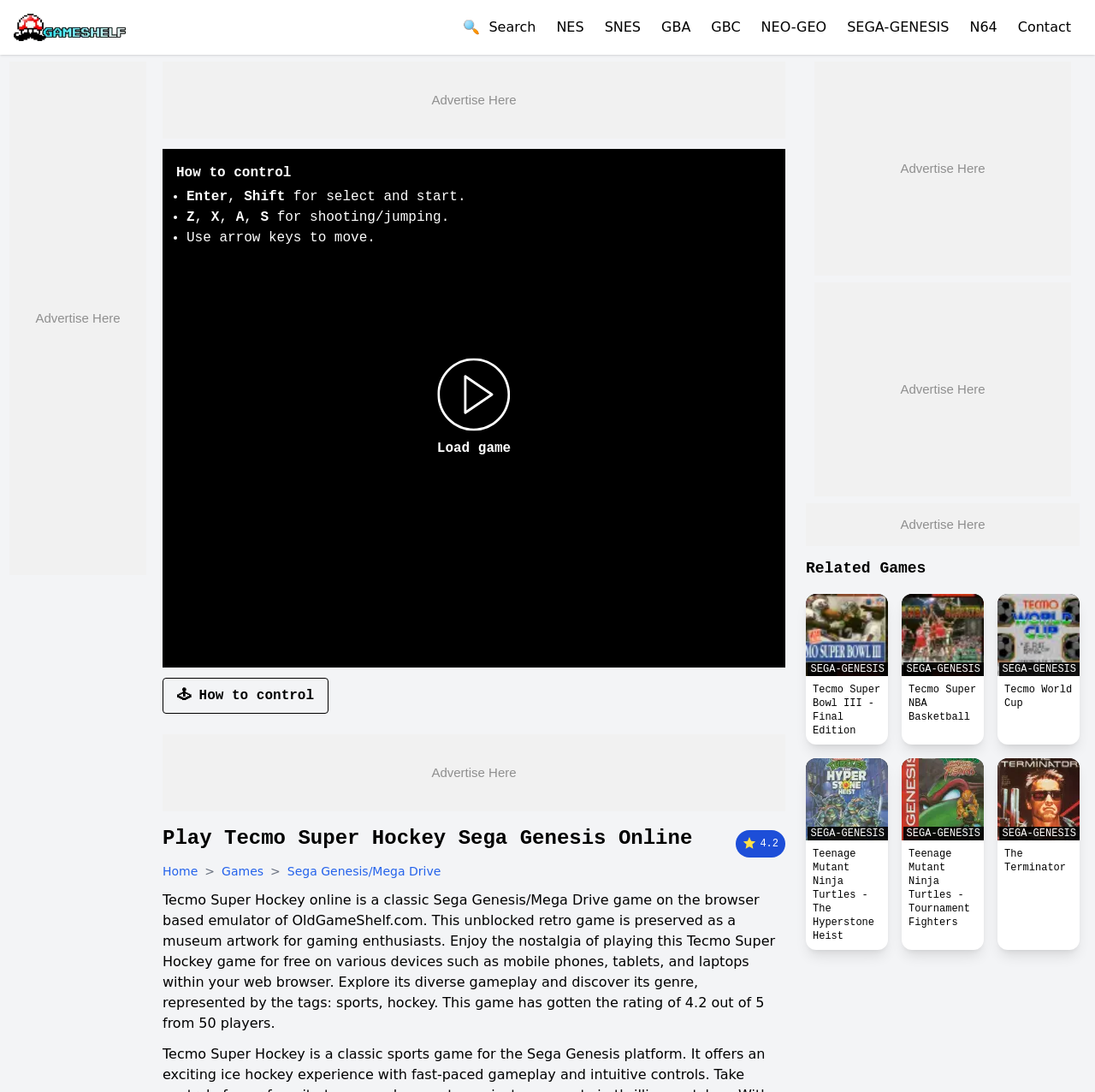Can you show the bounding box coordinates of the region to click on to complete the task described in the instruction: "Load game"?

[0.366, 0.328, 0.5, 0.42]